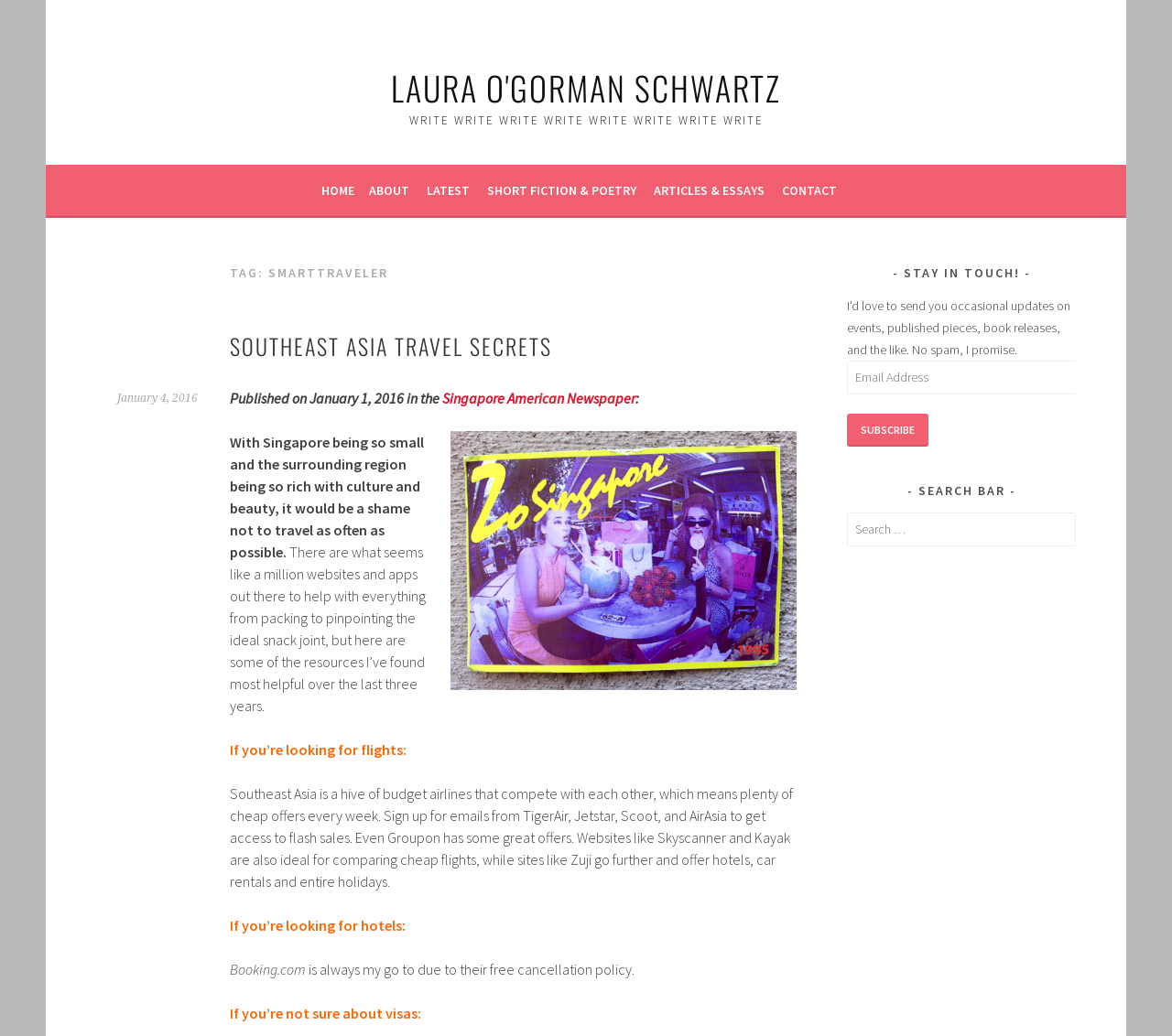Provide a one-word or one-phrase answer to the question:
What is the title of the article?

SOUTHEAST ASIA TRAVEL SECRETS